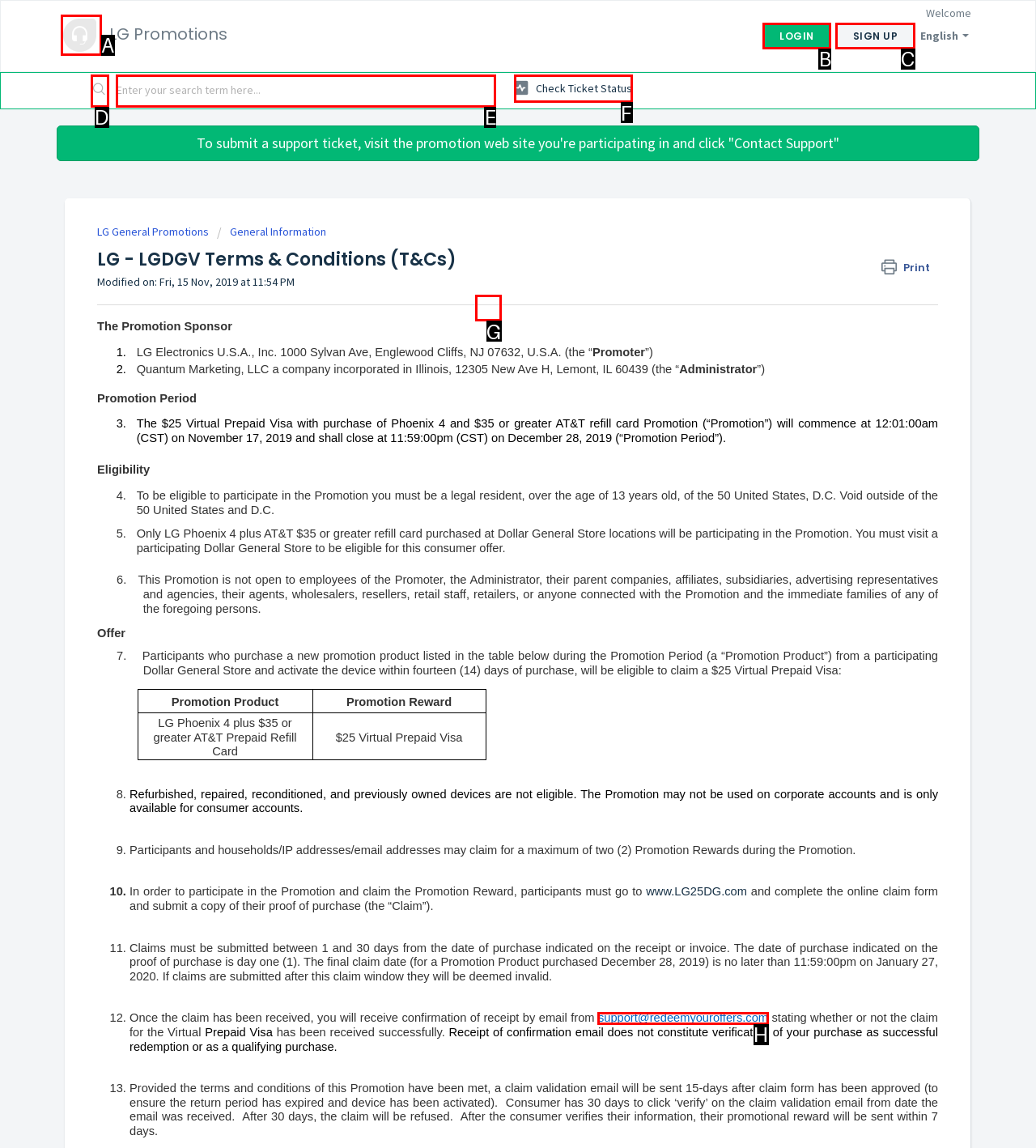Select the HTML element that matches the description: Check ticket status. Provide the letter of the chosen option as your answer.

F